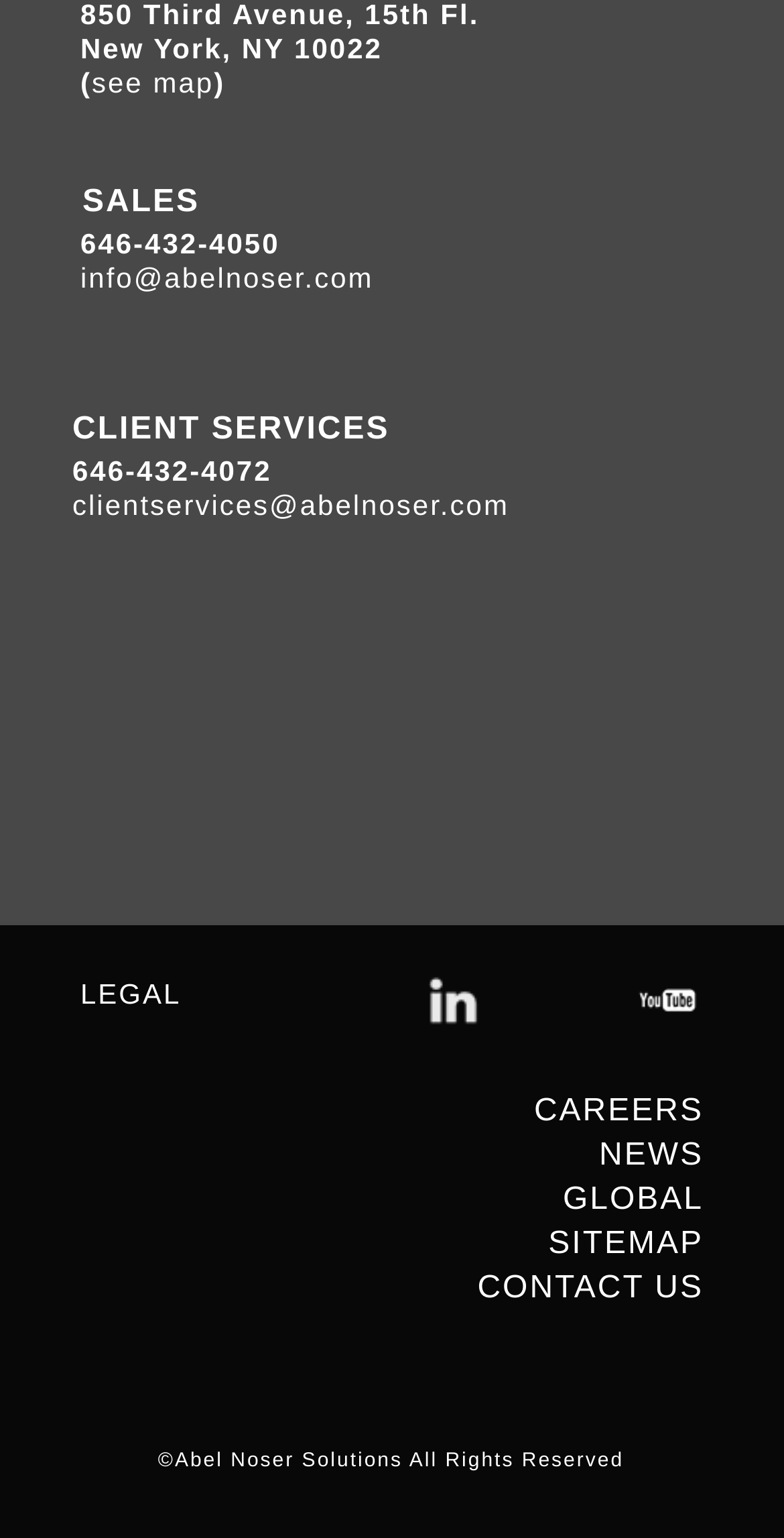Refer to the image and provide an in-depth answer to the question: 
How many links are there in the 'GLOBAL SITEMAP' section?

I found the heading 'GLOBAL SITEMAP' and then looked for links within that section, counting two links: 'GLOBAL' and 'SITEMAP'.